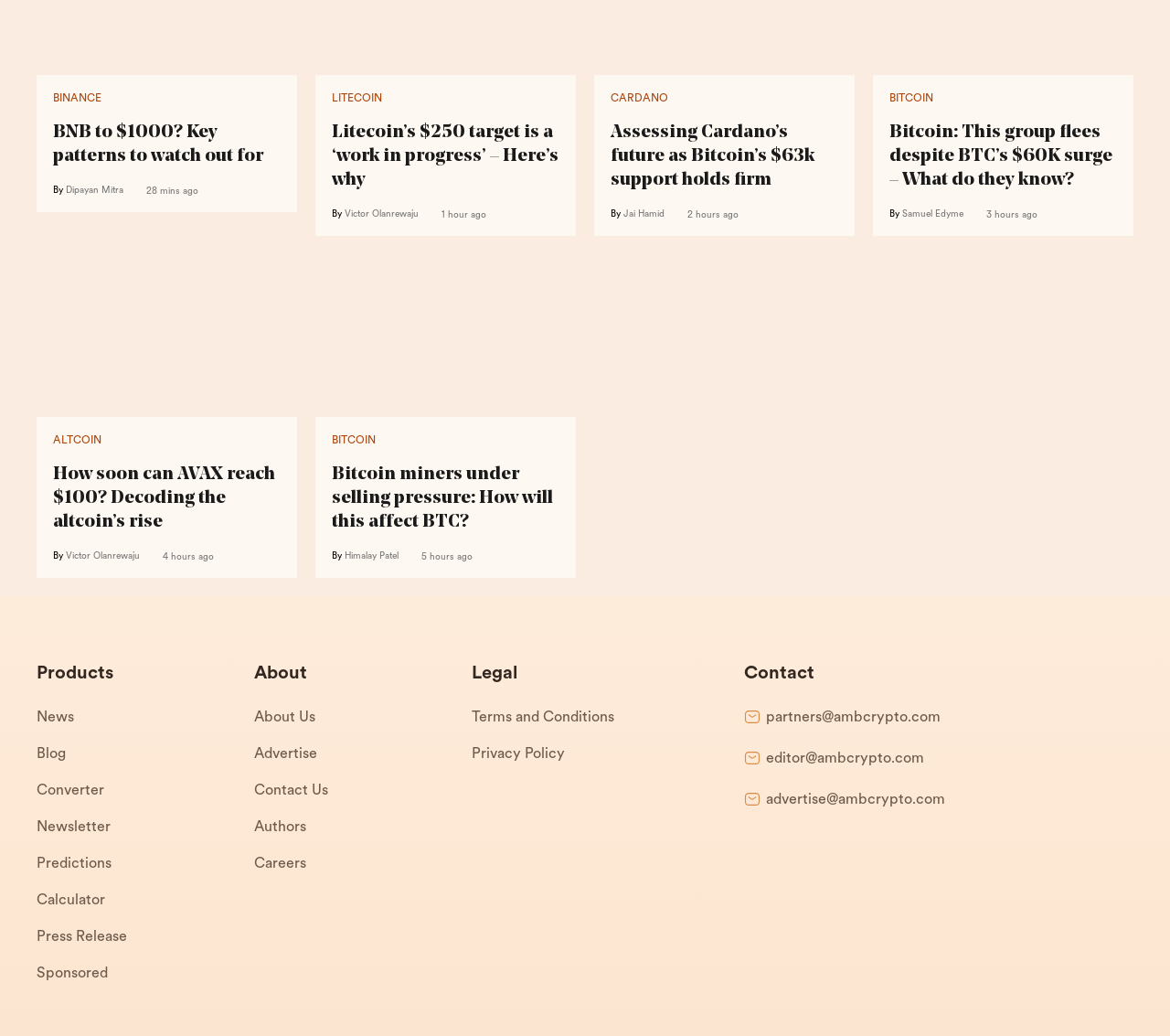Please respond in a single word or phrase: 
How many menu items are under the 'About' section?

5